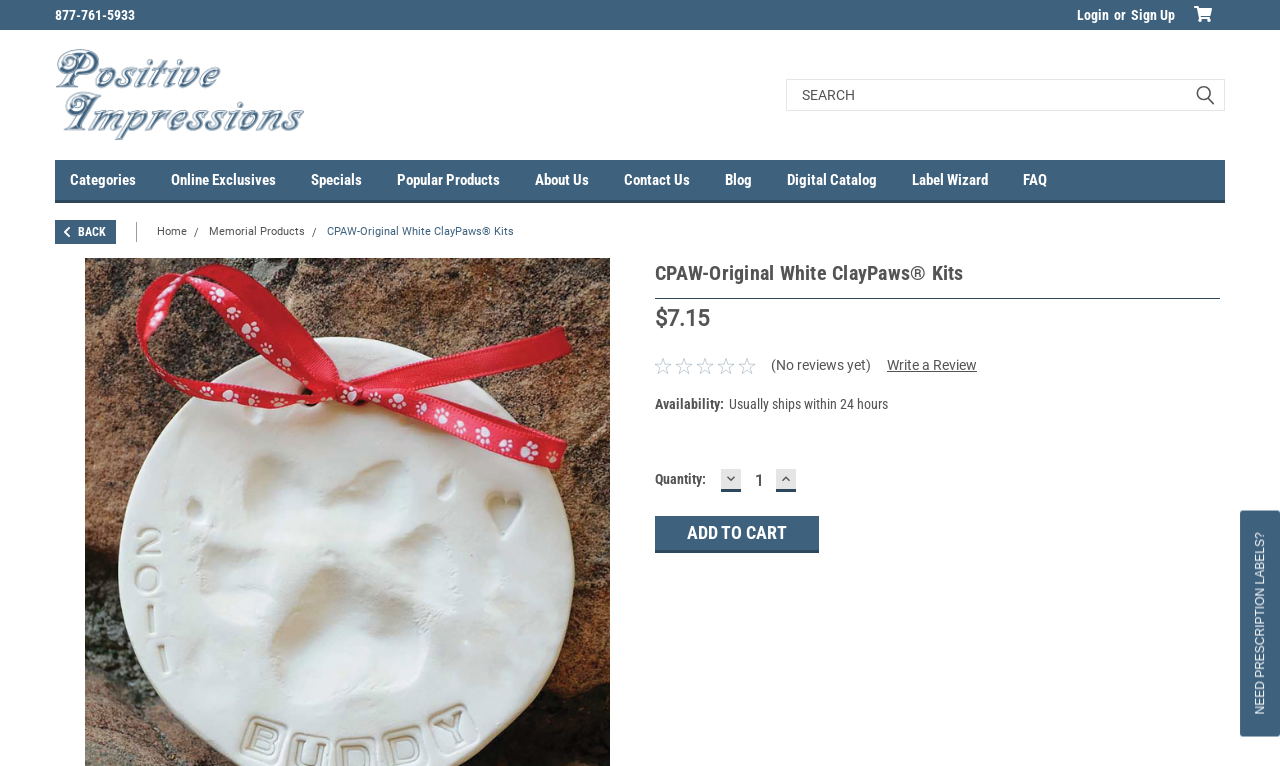Summarize the webpage in an elaborate manner.

The webpage is an e-commerce platform for a veterinary clinic and pet owners, offering various products and services. At the top left corner, there is a phone number "877-761-5933" and a link to "Login" or "Sign Up" on the top right corner. The company's logo, "Positive Impressions", is situated at the top center, accompanied by a search bar and a submit button.

Below the search bar, there are several navigation links, including "Categories", "Online Exclusives", "Specials", "Popular Products", "About Us", "Contact Us", "Blog", "Digital Catalog", "Label Wizard", and "FAQ". These links are aligned horizontally and take up most of the top section of the page.

The main content of the page is focused on a specific product, "CPAW-Original White ClayPaws Kits", which is displayed prominently in the center of the page. The product name is written in a large font, and there is a price tag of "$7.15" below it. There are several small images arranged horizontally below the product name, likely showcasing different views or features of the product.

To the right of the product images, there is a section with product details, including a description list with terms such as "Availability" and "Current Stock". The product's availability is listed as "Usually ships within 24 hours". There is also a quantity selector with buttons to decrease or increase the quantity, and an "Add to Cart" button.

At the very bottom of the page, there is a promotional message "NEED PRESCRIPTION LABELS?" in a large font, likely encouraging customers to explore other products or services offered by the company.